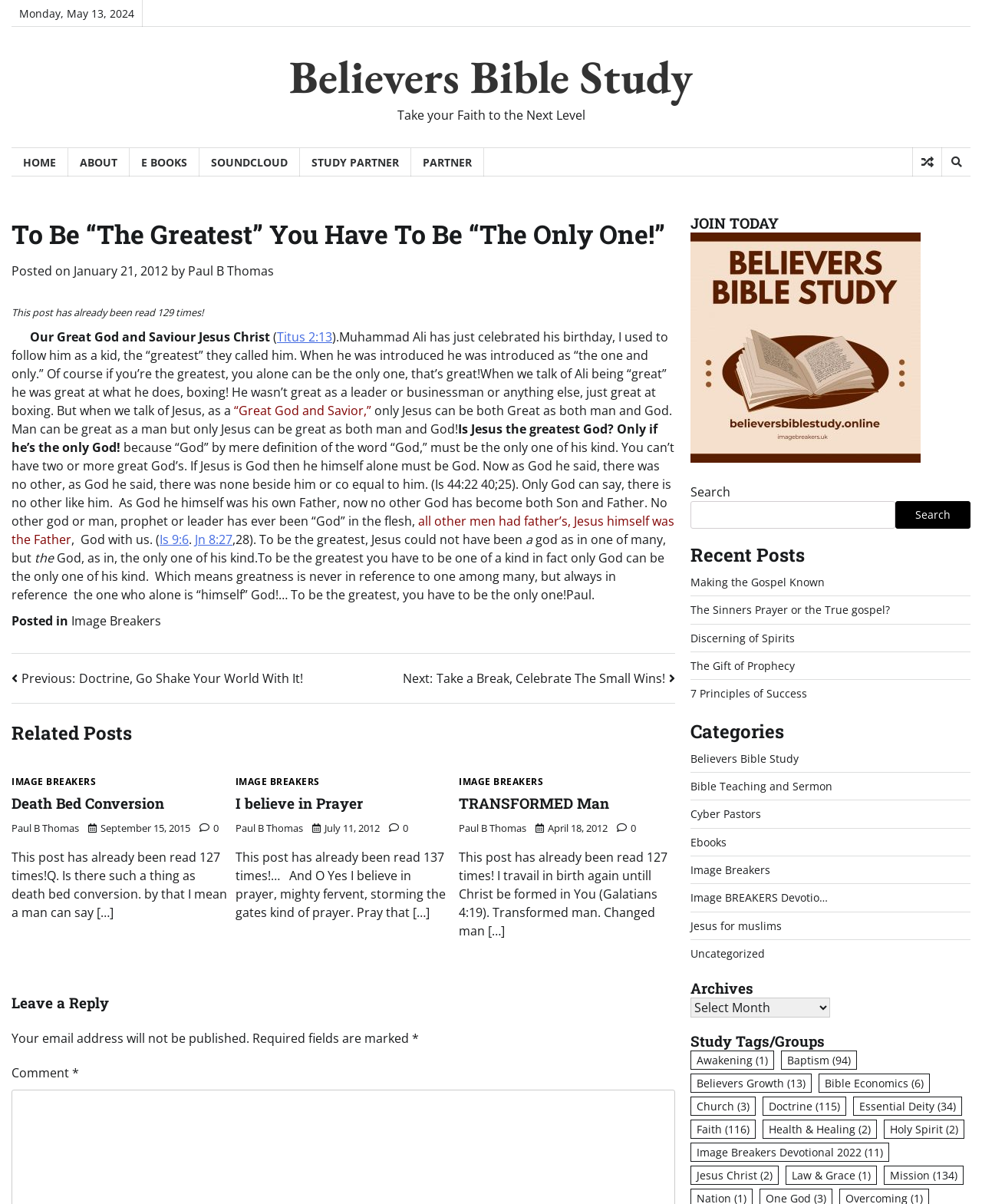Please find the bounding box coordinates of the element that must be clicked to perform the given instruction: "Read the article 'To Be “The Greatest” You Have To Be “The Only One!”'". The coordinates should be four float numbers from 0 to 1, i.e., [left, top, right, bottom].

[0.012, 0.179, 0.688, 0.527]